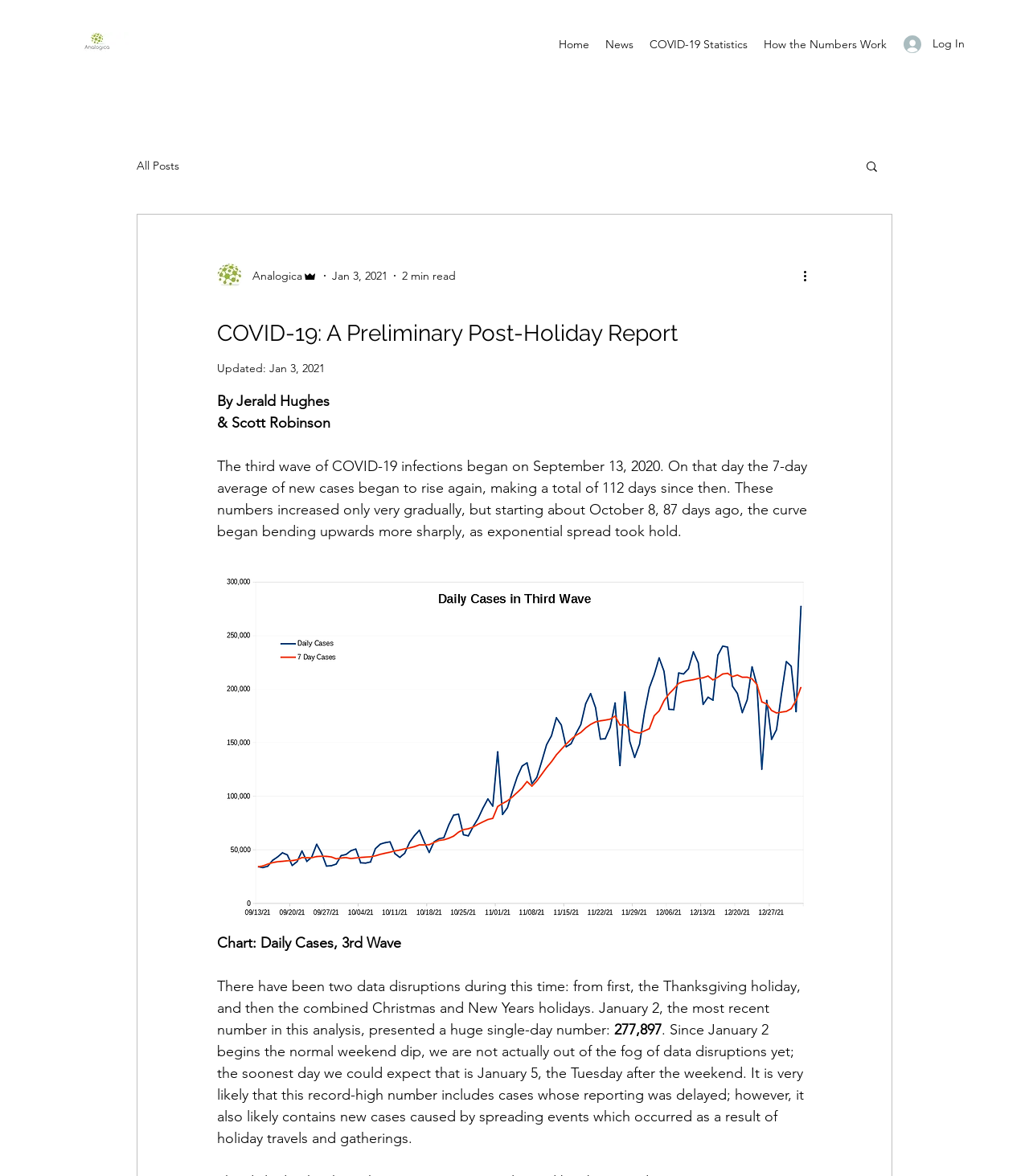Determine the bounding box coordinates of the clickable area required to perform the following instruction: "Click the More actions button". The coordinates should be represented as four float numbers between 0 and 1: [left, top, right, bottom].

[0.778, 0.226, 0.797, 0.243]